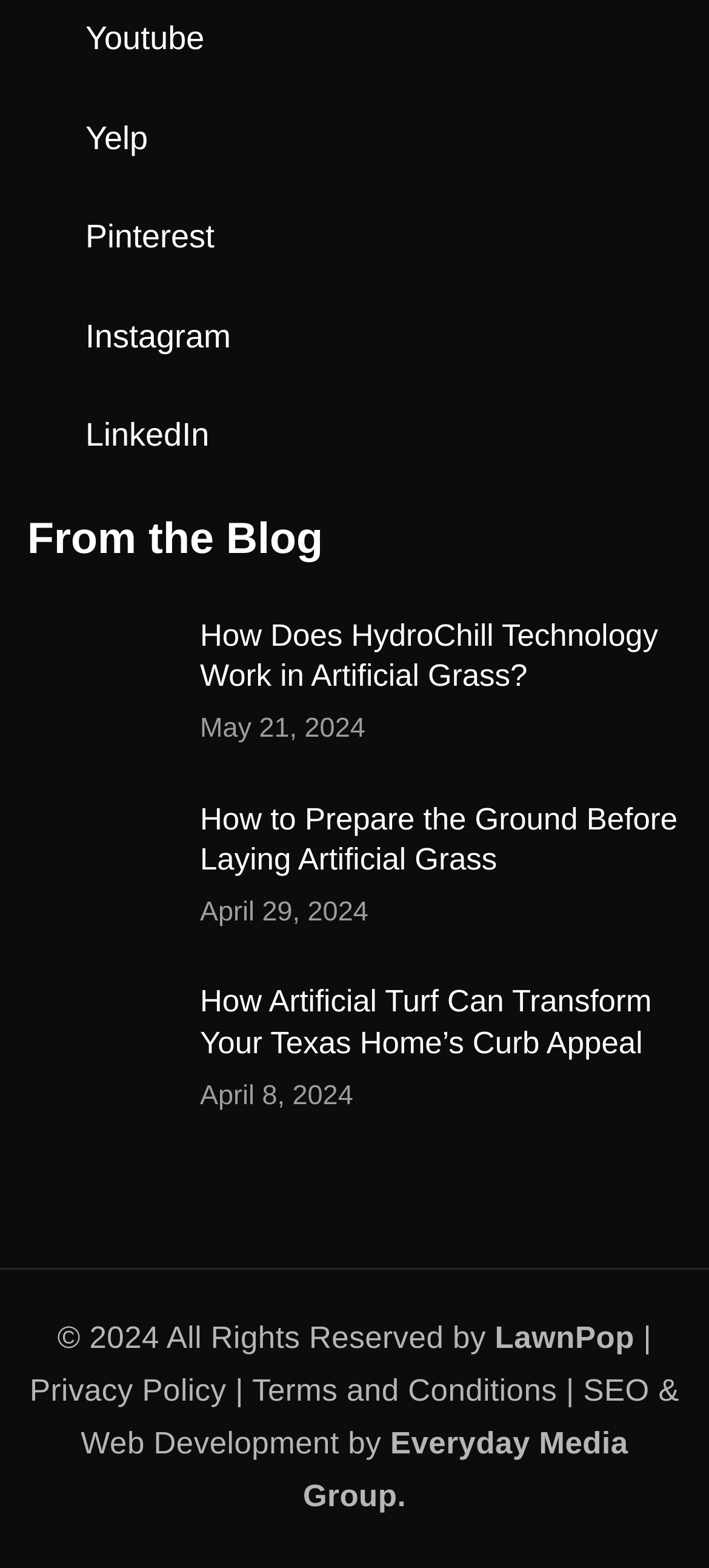Answer the following inquiry with a single word or phrase:
Who developed the webpage?

Everyday Media Group